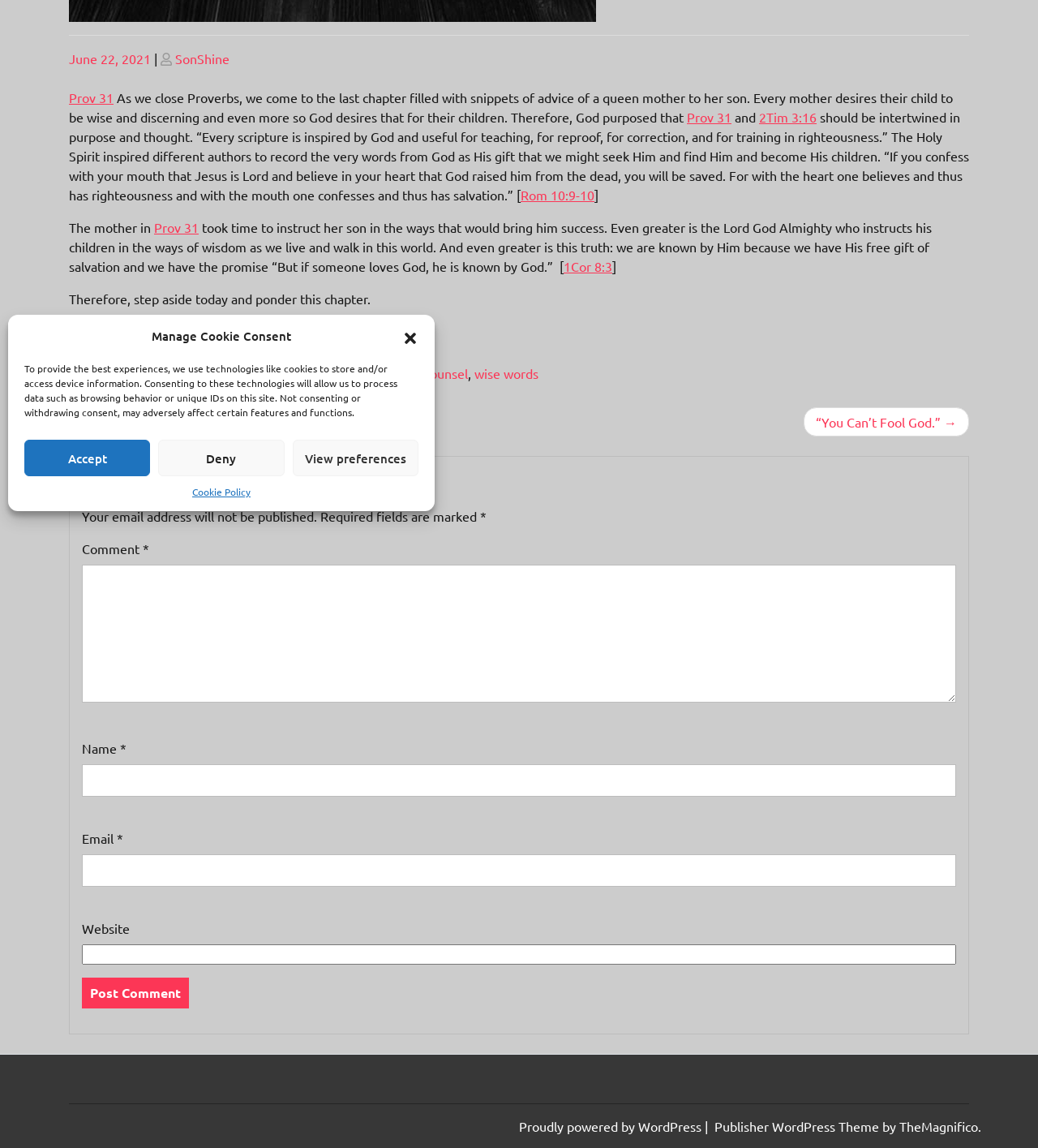Identify the bounding box coordinates for the UI element described as: "SonShine". The coordinates should be provided as four floats between 0 and 1: [left, top, right, bottom].

[0.169, 0.044, 0.221, 0.058]